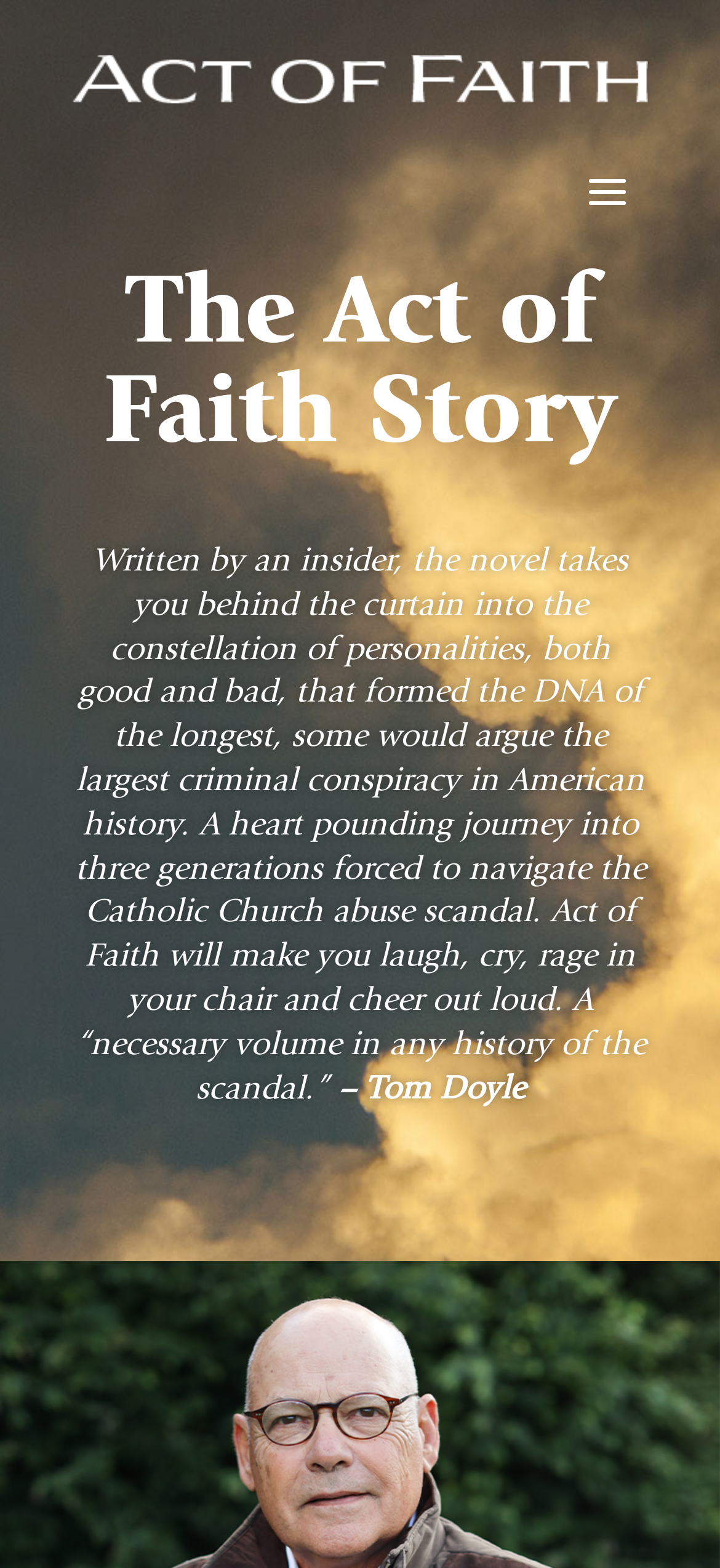Generate the text content of the main heading of the webpage.

The Act of Faith Story